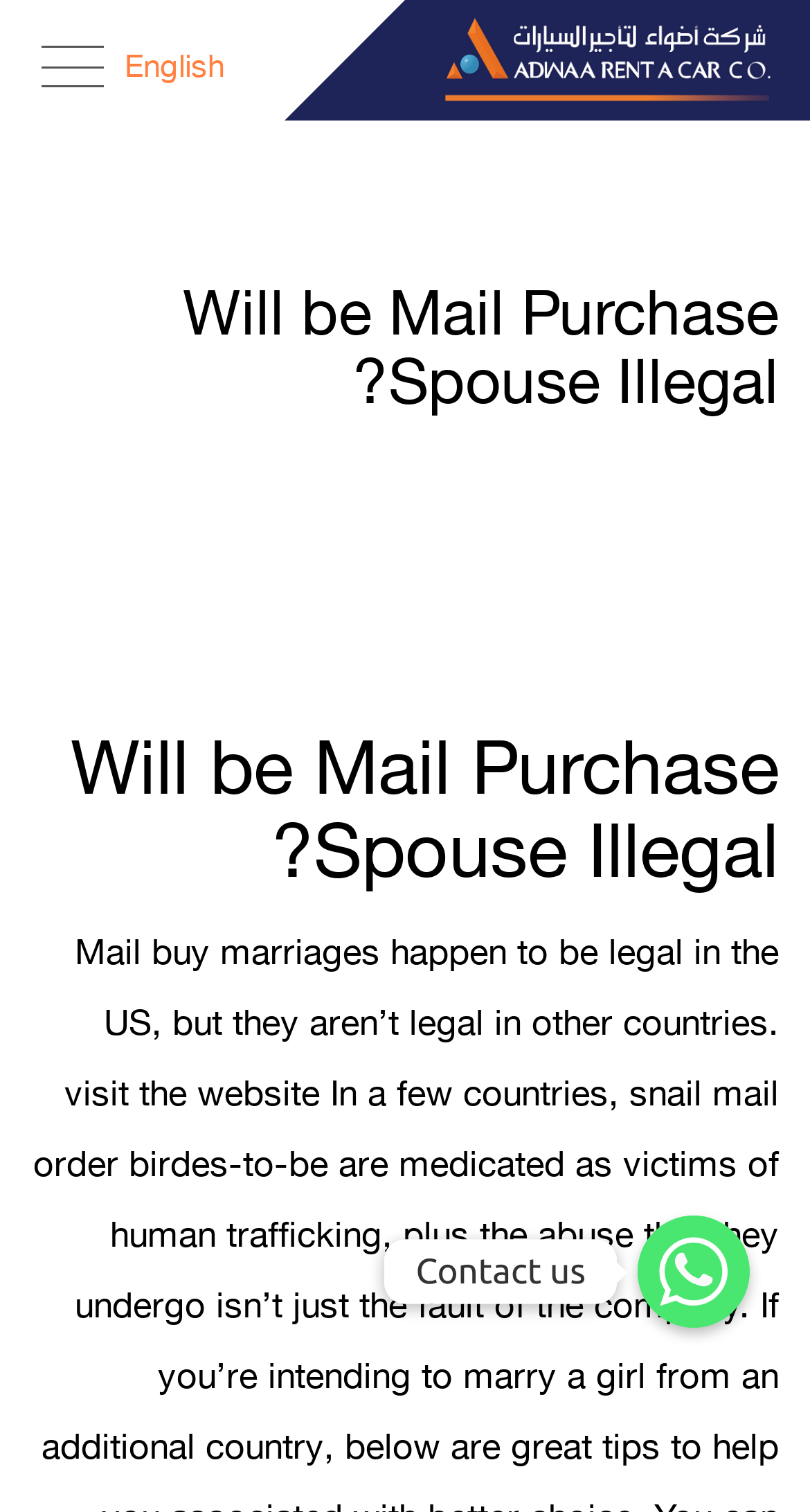Is mail purchase spouse legal in the US?
Offer a detailed and full explanation in response to the question.

According to the StaticText element, 'Mail buy marriages happen to be legal in the US, but they aren’t legal in other countries.', it is clear that mail purchase spouse is legal in the US.